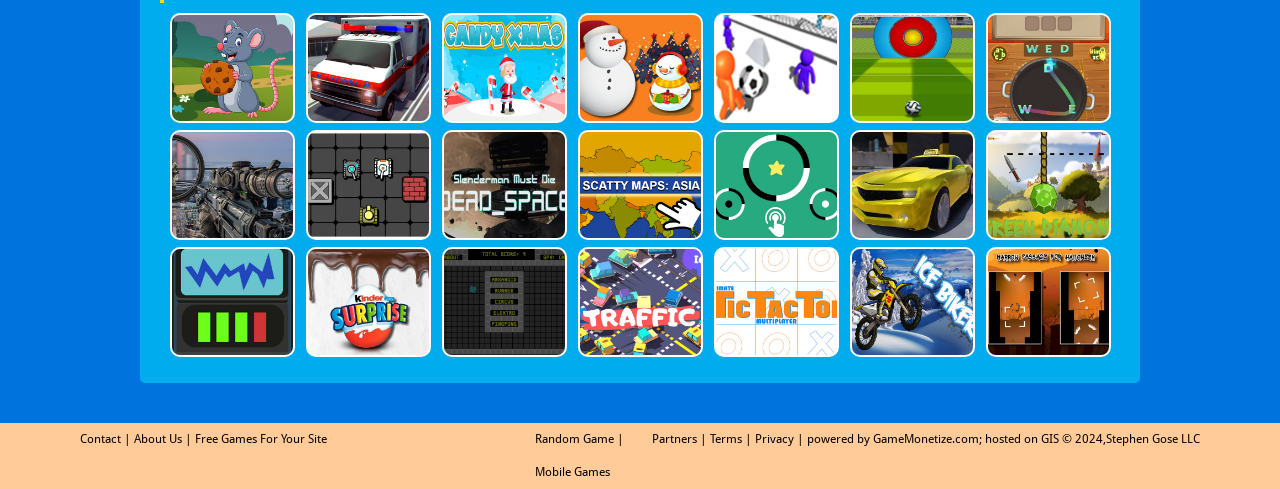How many static text elements are there at the bottom of the page?
Please provide a single word or phrase in response based on the screenshot.

4